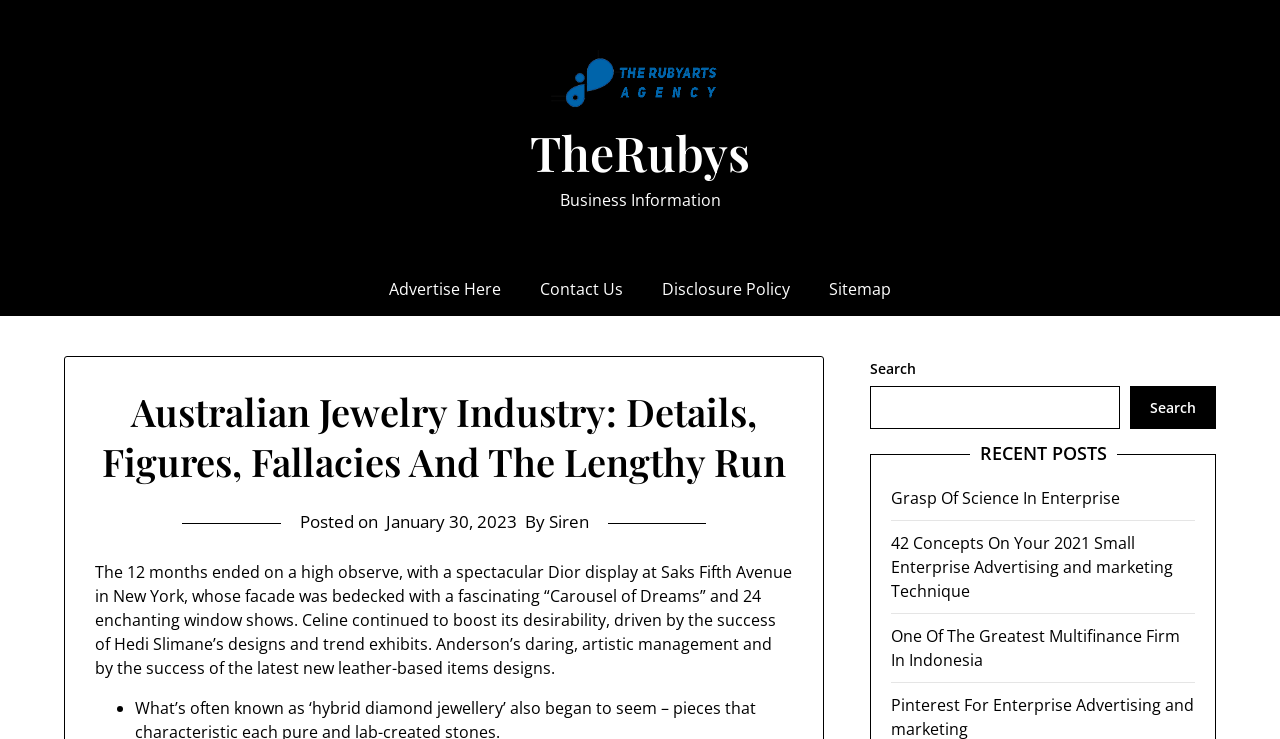Respond to the following query with just one word or a short phrase: 
What type of content is listed under 'RECENT POSTS'?

Links to articles